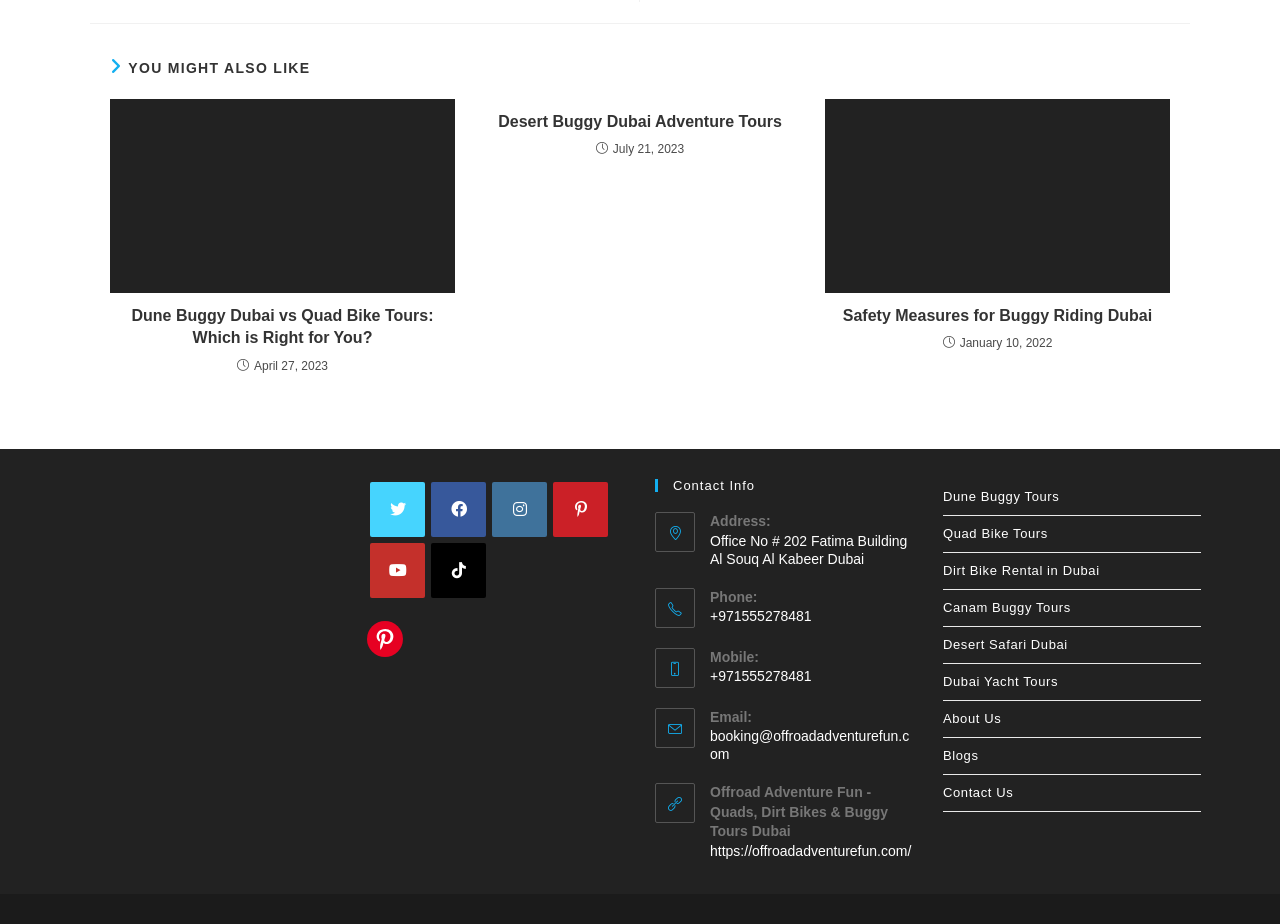Using the webpage screenshot, find the UI element described by +971555278481. Provide the bounding box coordinates in the format (top-left x, top-left y, bottom-right x, bottom-right y), ensuring all values are floating point numbers between 0 and 1.

[0.555, 0.657, 0.713, 0.677]